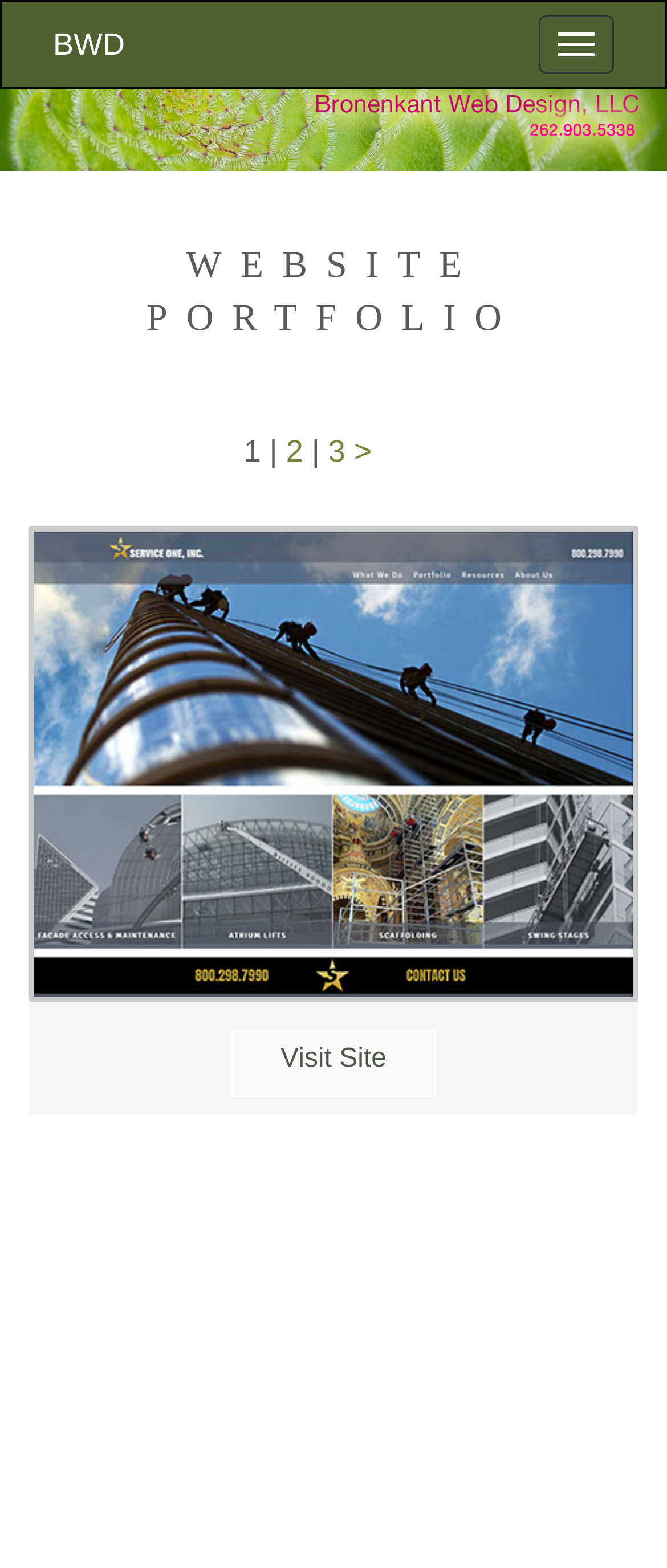Reply to the question with a brief word or phrase: What is the name of the photographer?

Jennifer Bronenkant